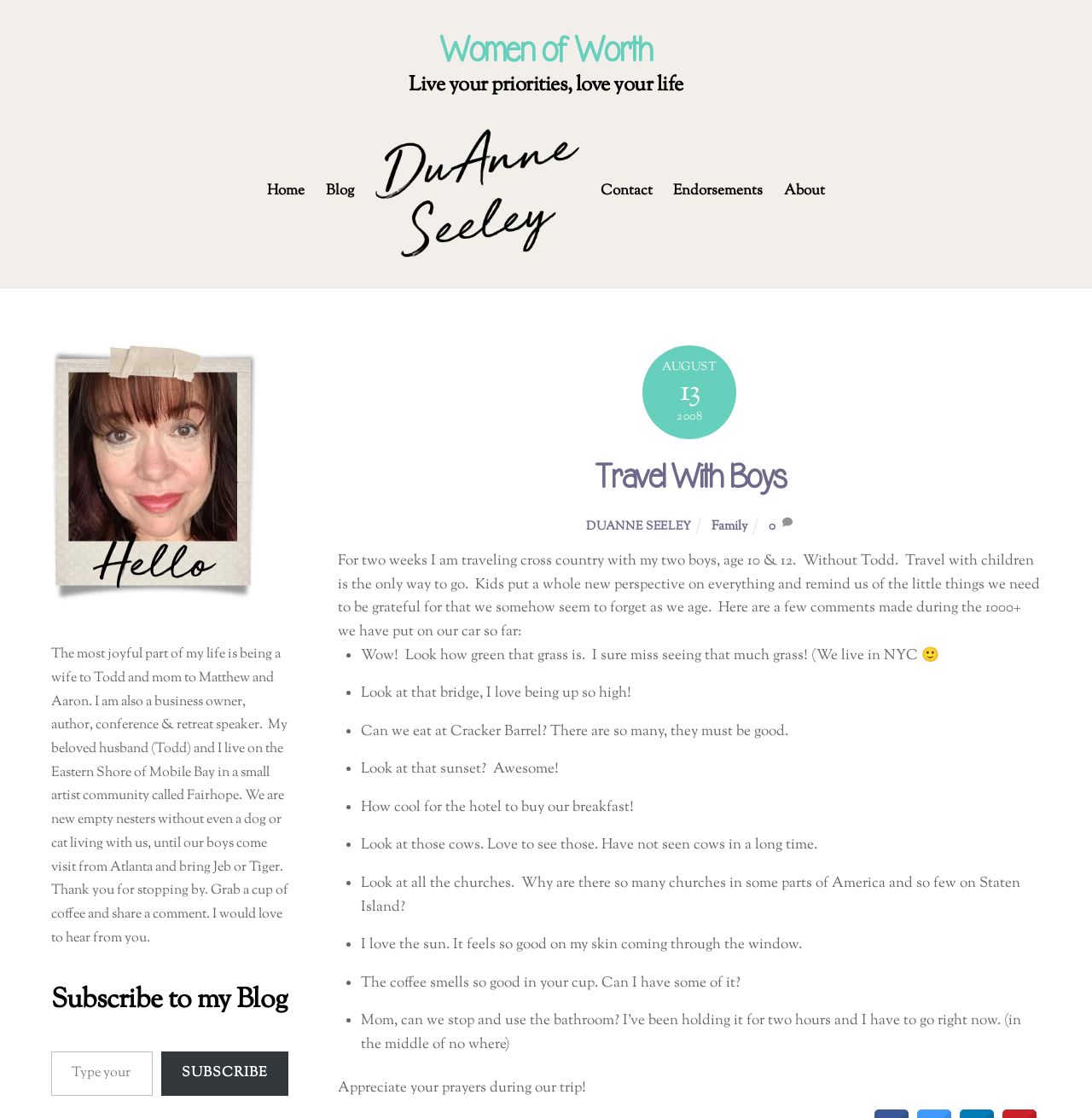Locate and provide the bounding box coordinates for the HTML element that matches this description: "DuAnne Seeley".

[0.537, 0.463, 0.634, 0.479]